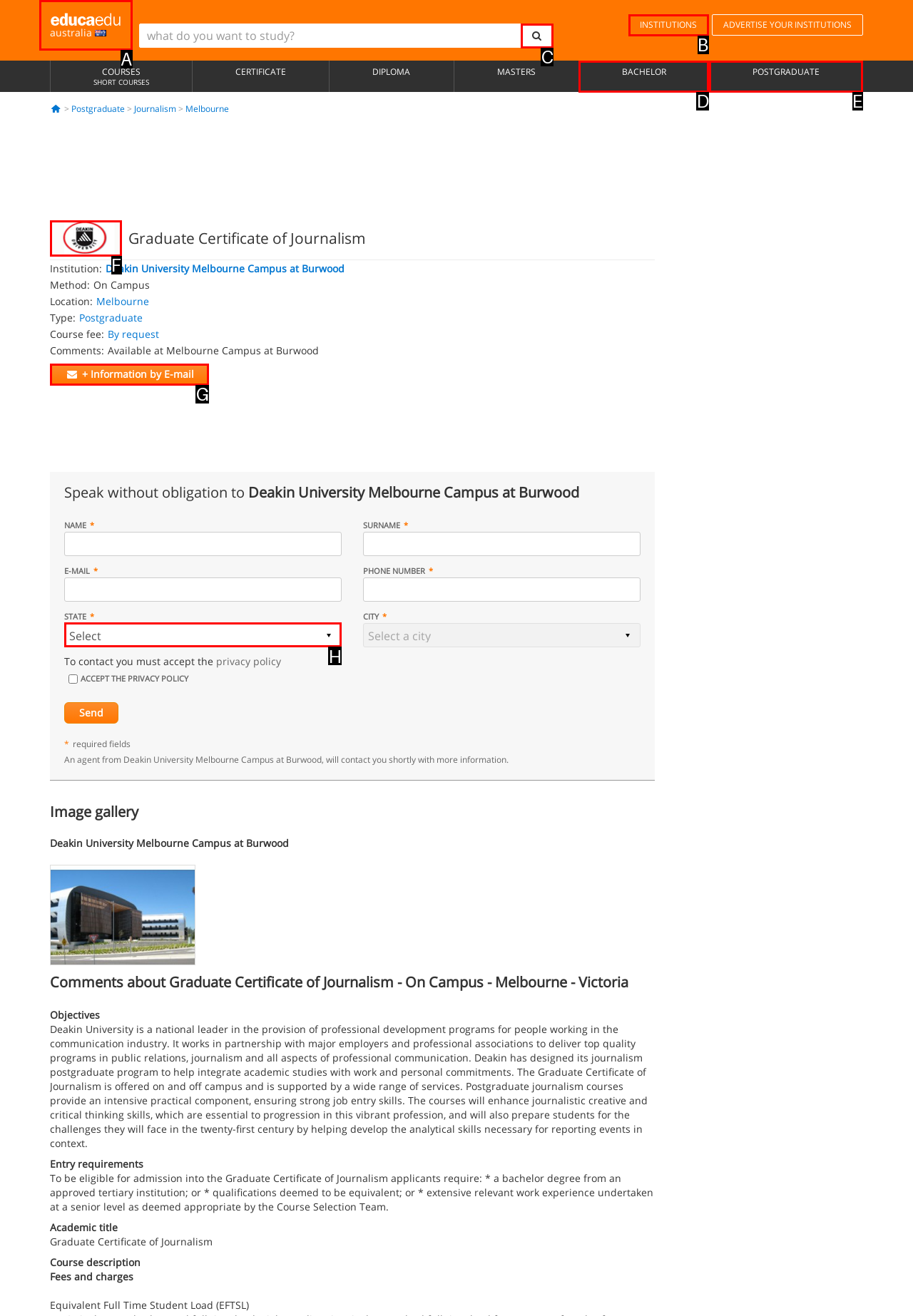Based on the element described as: australia
Find and respond with the letter of the correct UI element.

A